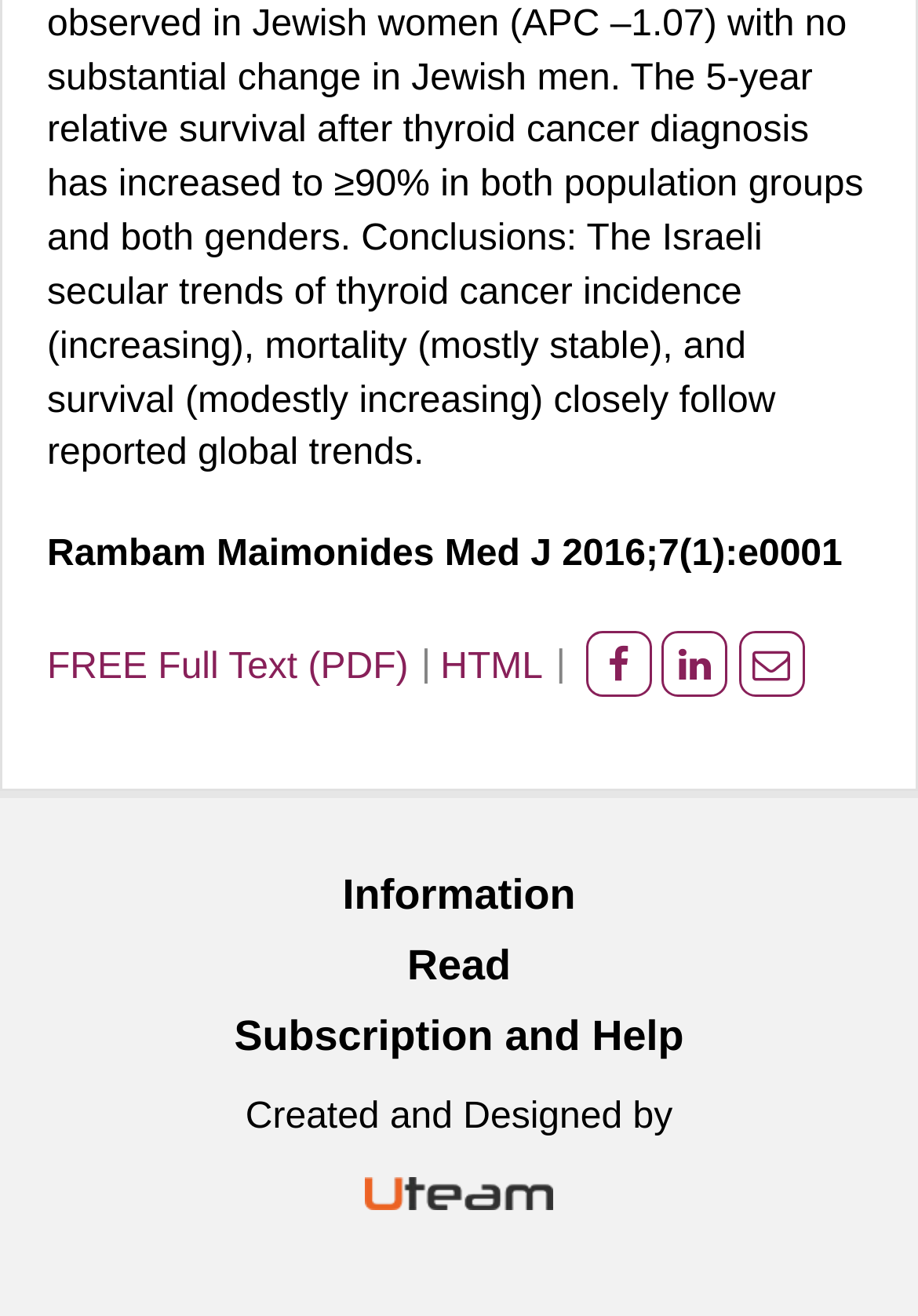What is the name of the website designer?
Ensure your answer is thorough and detailed.

The name of the website designer can be found at the bottom of the webpage, which is 'Umbraco Website by Dyfort'.